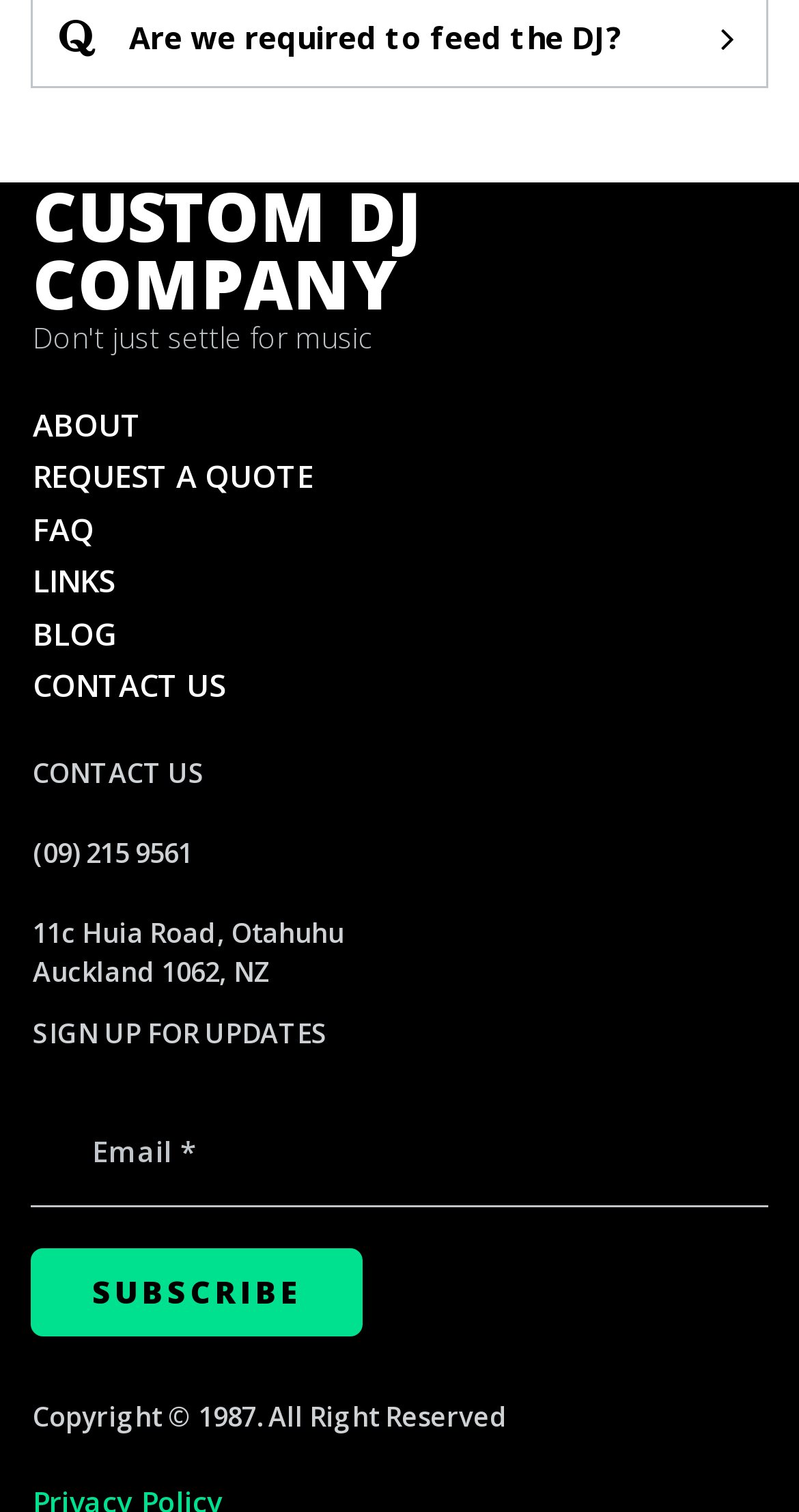Determine the bounding box coordinates of the section I need to click to execute the following instruction: "Visit the FAQ page". Provide the coordinates as four float numbers between 0 and 1, i.e., [left, top, right, bottom].

[0.041, 0.336, 0.118, 0.363]